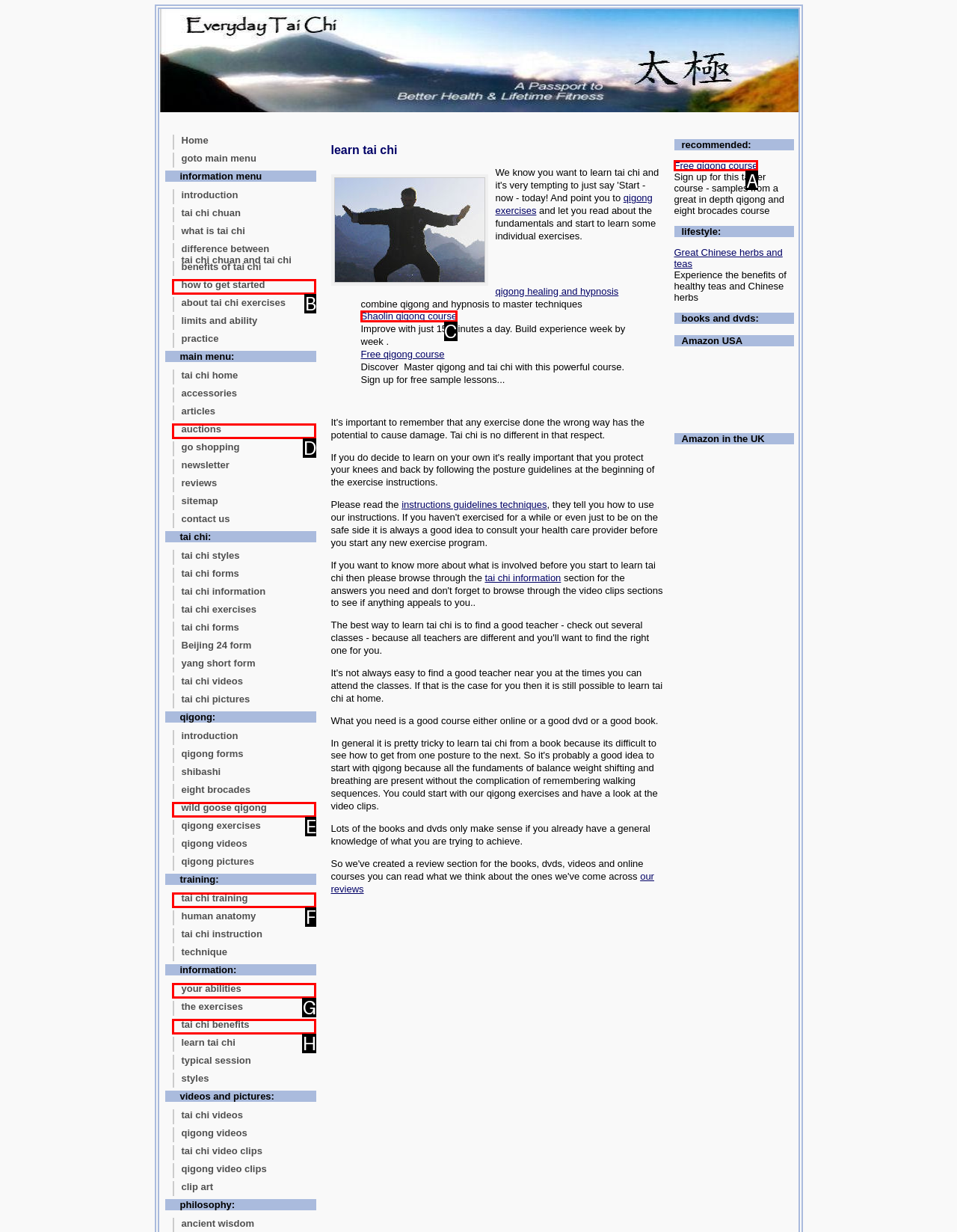Determine which HTML element should be clicked for this task: Sign up for the 'Free Qigong Course'
Provide the option's letter from the available choices.

A